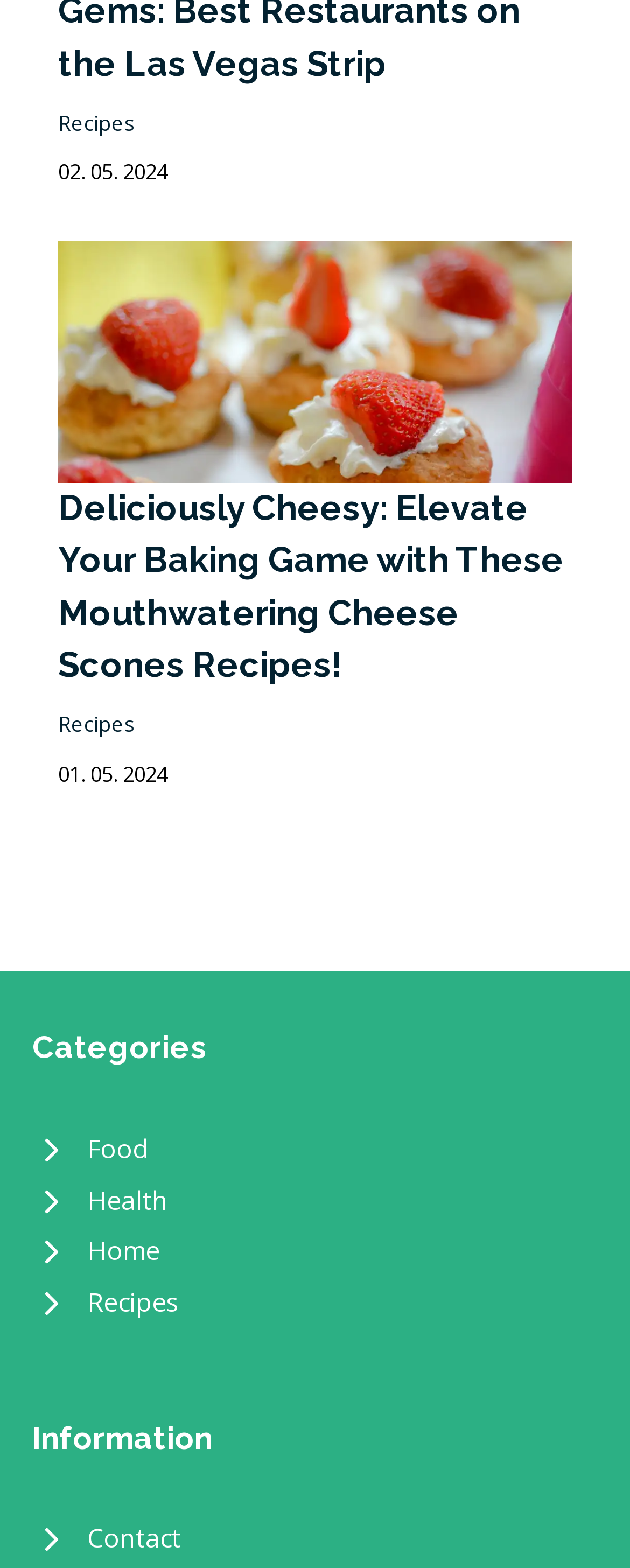Please specify the bounding box coordinates in the format (top-left x, top-left y, bottom-right x, bottom-right y), with values ranging from 0 to 1. Identify the bounding box for the UI component described as follows: Recipes

[0.051, 0.815, 0.949, 0.847]